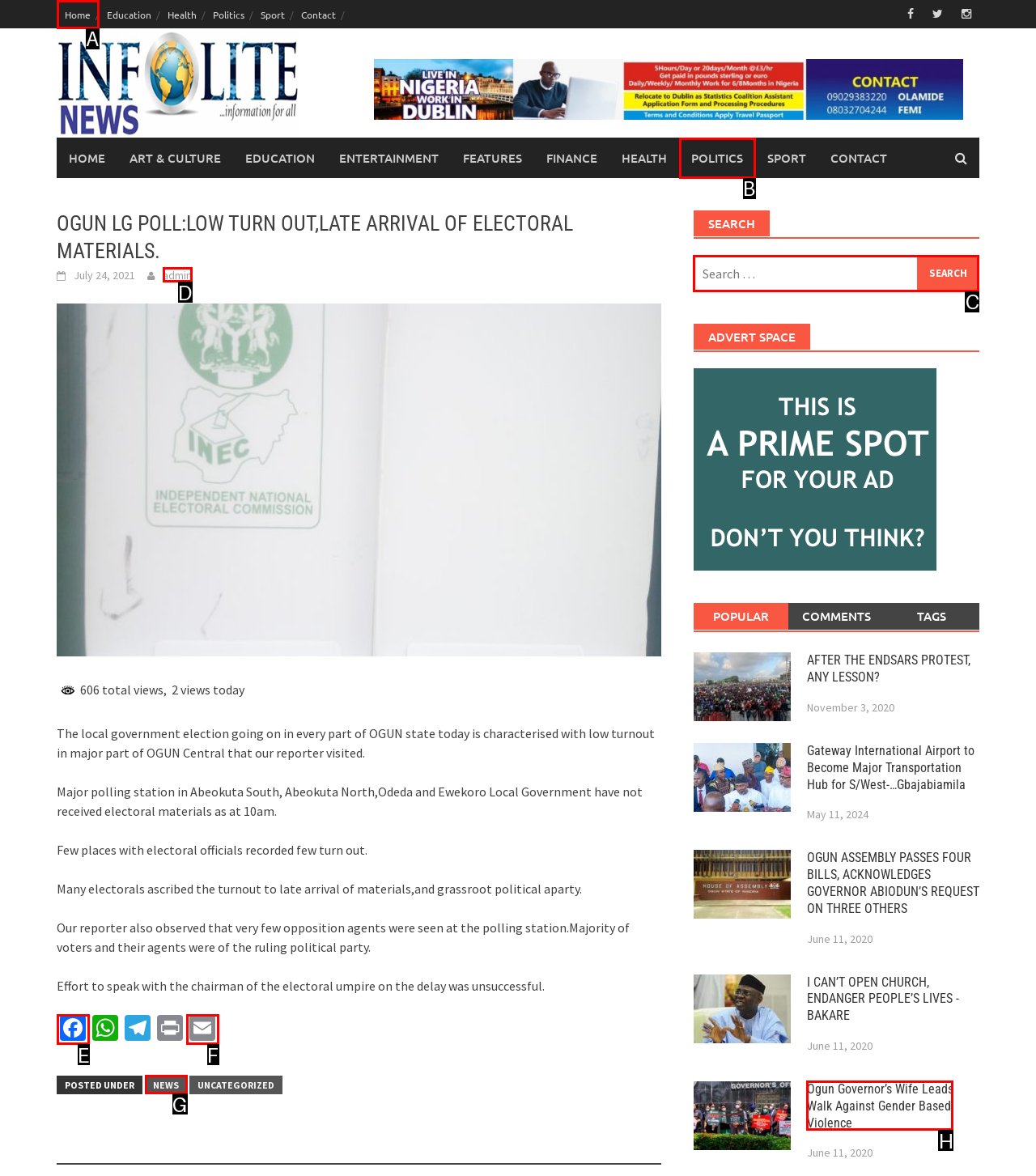Tell me the letter of the UI element to click in order to accomplish the following task: Search for something
Answer with the letter of the chosen option from the given choices directly.

C